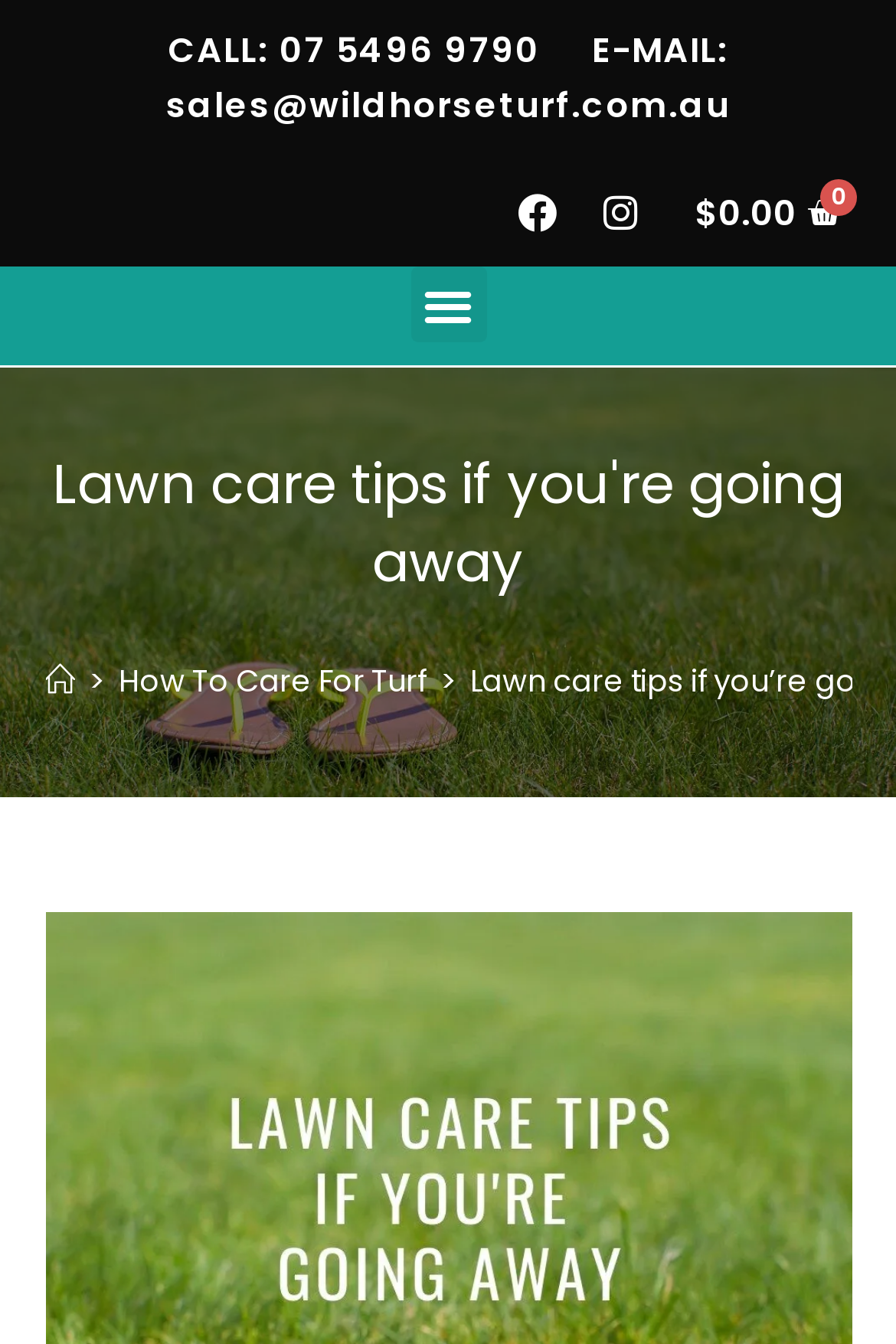Determine the bounding box coordinates for the UI element with the following description: "CALL: 07 5496 9790". The coordinates should be four float numbers between 0 and 1, represented as [left, top, right, bottom].

[0.187, 0.019, 0.602, 0.055]